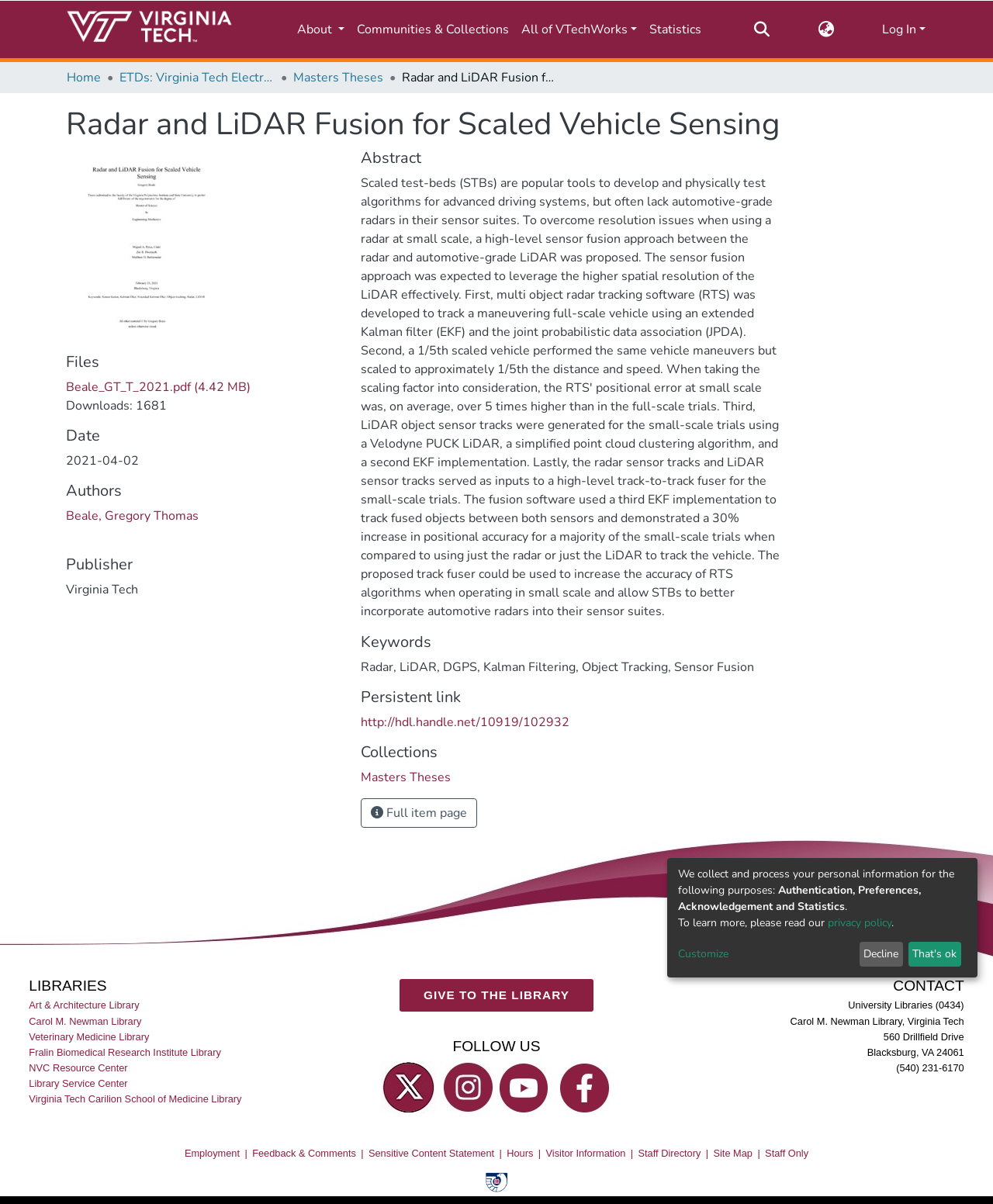Please mark the clickable region by giving the bounding box coordinates needed to complete this instruction: "Search for something".

[0.754, 0.012, 0.777, 0.036]